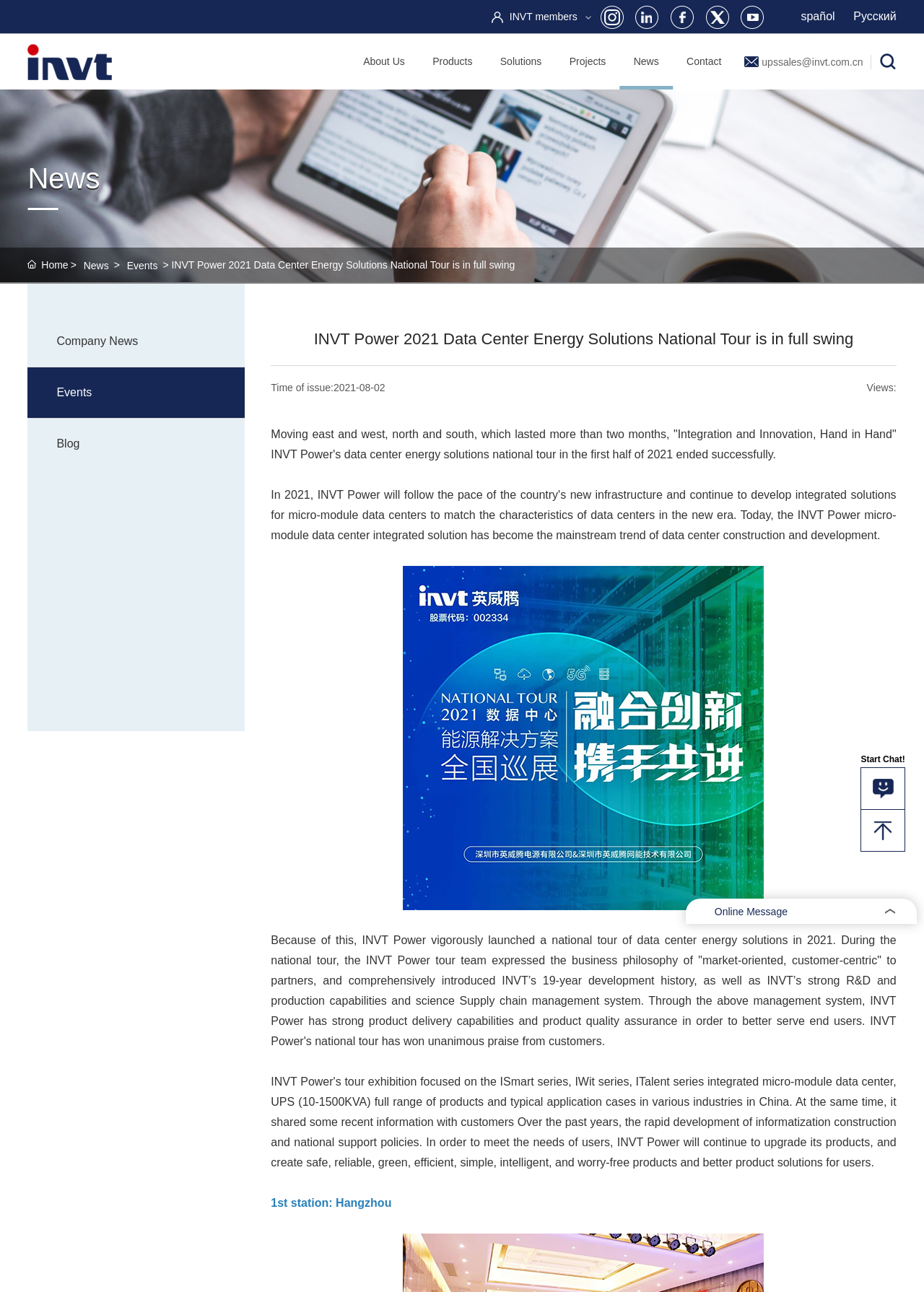Describe all the visual and textual components of the webpage comprehensively.

This webpage is about INVT Power, a leading UPS (uninterruptible power supply) OEM/ODM manufacturer from China. At the top, there is a section with links to different language options, including Spanish and Russian. Below this, there are links to various sections of the website, including "About Us", "Products", "Solutions", and "Projects".

The "About Us" section has links to sub-pages, such as "Company Introduction", "Factory Introduction", "R&D Center", and "Company Culture". The "Products" section is divided into several categories, including "Modular Data Center Solution", "Precision Cooling System", "Modular Online UPS", "Three Phase UPS", "Single Phase UPS", and "208V&120V UPS". Each category has multiple links to specific product pages.

There are also images scattered throughout the page, showcasing different products, such as modular data center solutions, precision cooling systems, and UPS systems. The "Solutions" section has links to sub-pages focused on different industries, including medium and small data centers, large data centers, industrial applications, and more. The "Projects" section has links to sub-pages highlighting the company's work in various sectors, including data centers, government, healthcare, education, manufacturing, finance, and defense.

Overall, the webpage provides a comprehensive overview of INVT Power's products and services, as well as its expertise in the UPS industry.